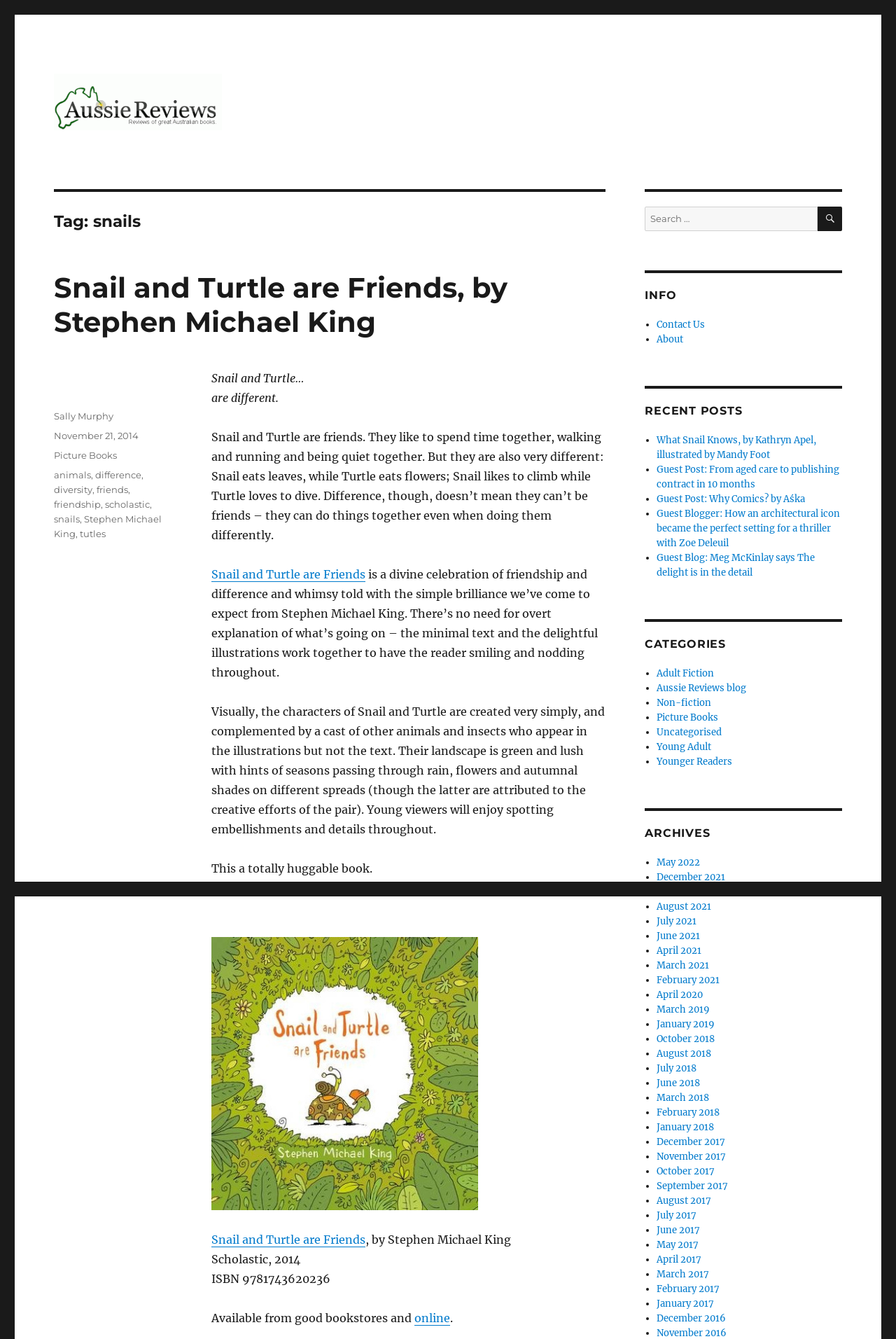Find the bounding box coordinates for the area you need to click to carry out the instruction: "Visit the author's page". The coordinates should be four float numbers between 0 and 1, indicated as [left, top, right, bottom].

[0.06, 0.306, 0.127, 0.315]